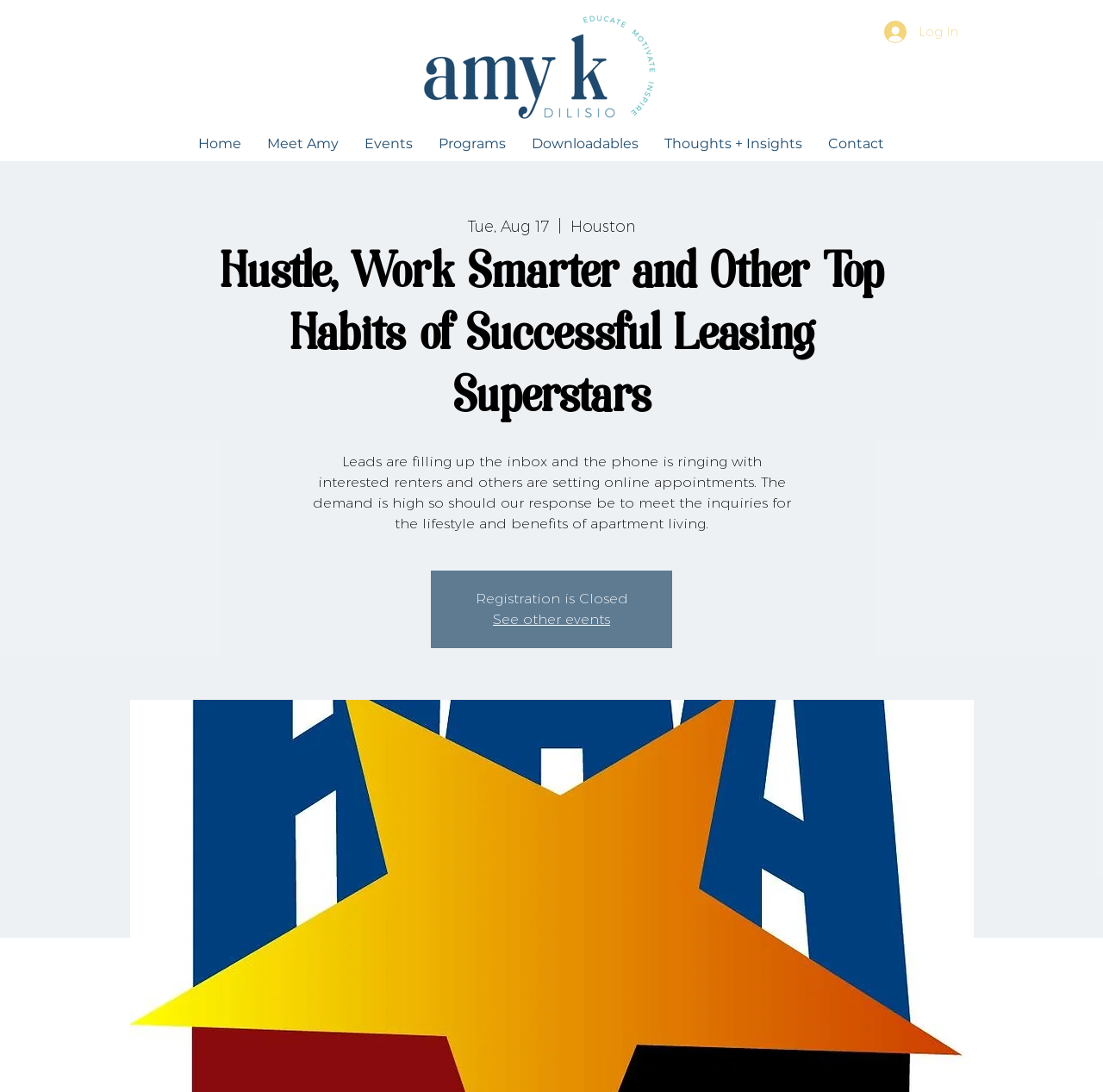Locate the bounding box coordinates of the region to be clicked to comply with the following instruction: "Explore the 'KNOWLEDGE CENTER'". The coordinates must be four float numbers between 0 and 1, in the form [left, top, right, bottom].

None